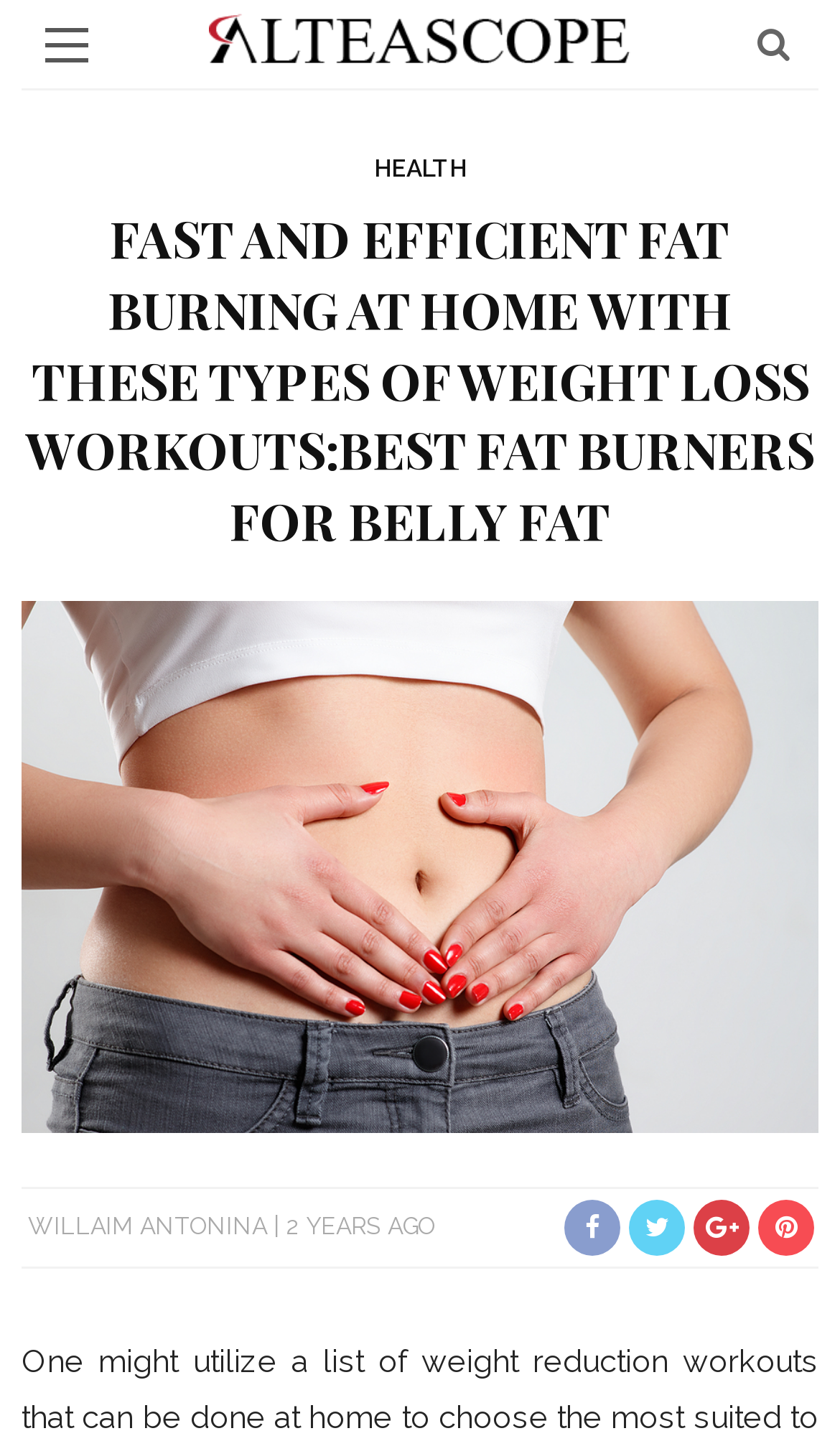How old is the article?
Refer to the screenshot and deliver a thorough answer to the question presented.

The age of the article is indicated by the static text '2 YEARS AGO' which is located at the bottom middle of the webpage.